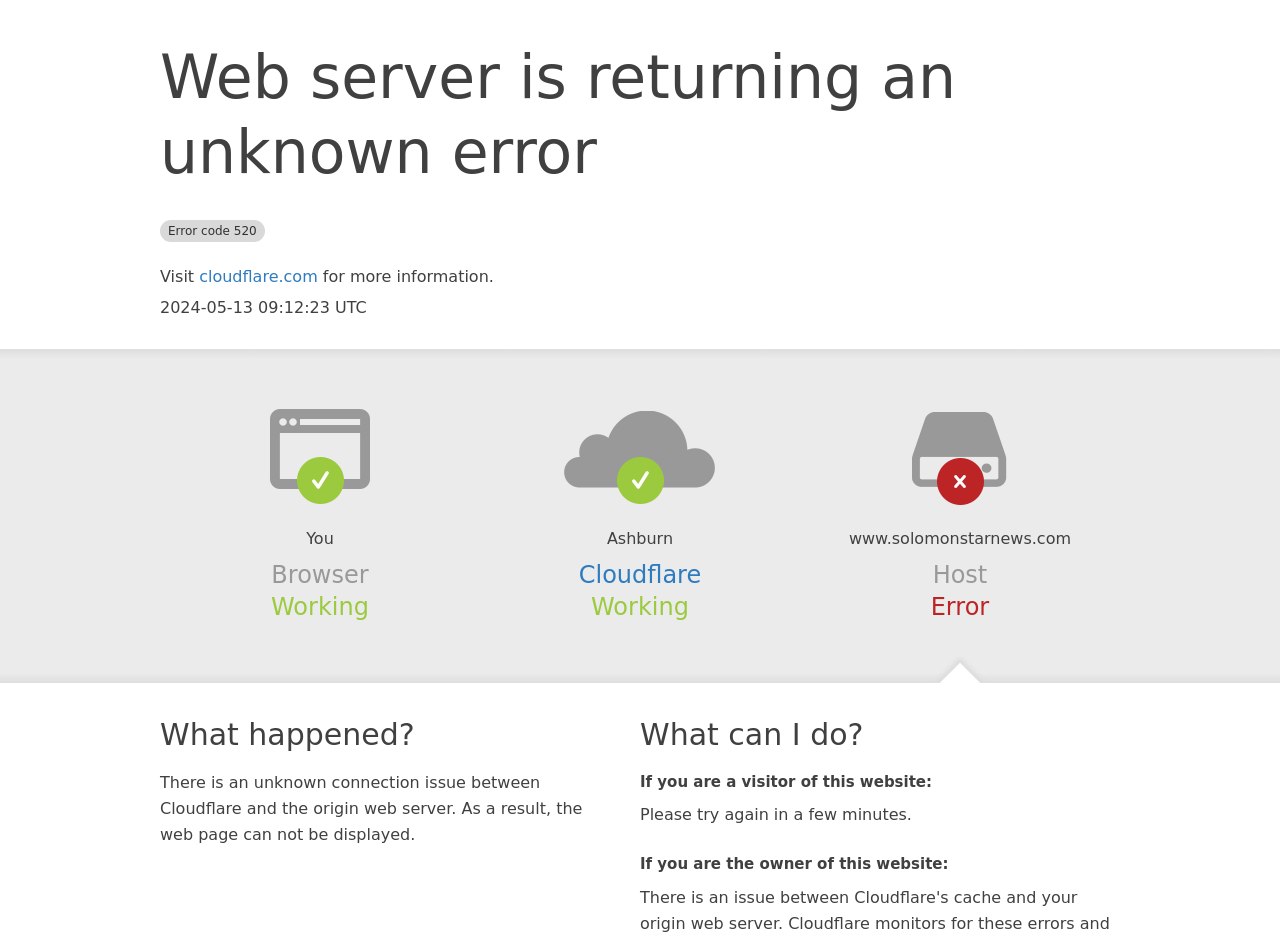What is the main title displayed on this webpage?

Web server is returning an unknown error Error code 520